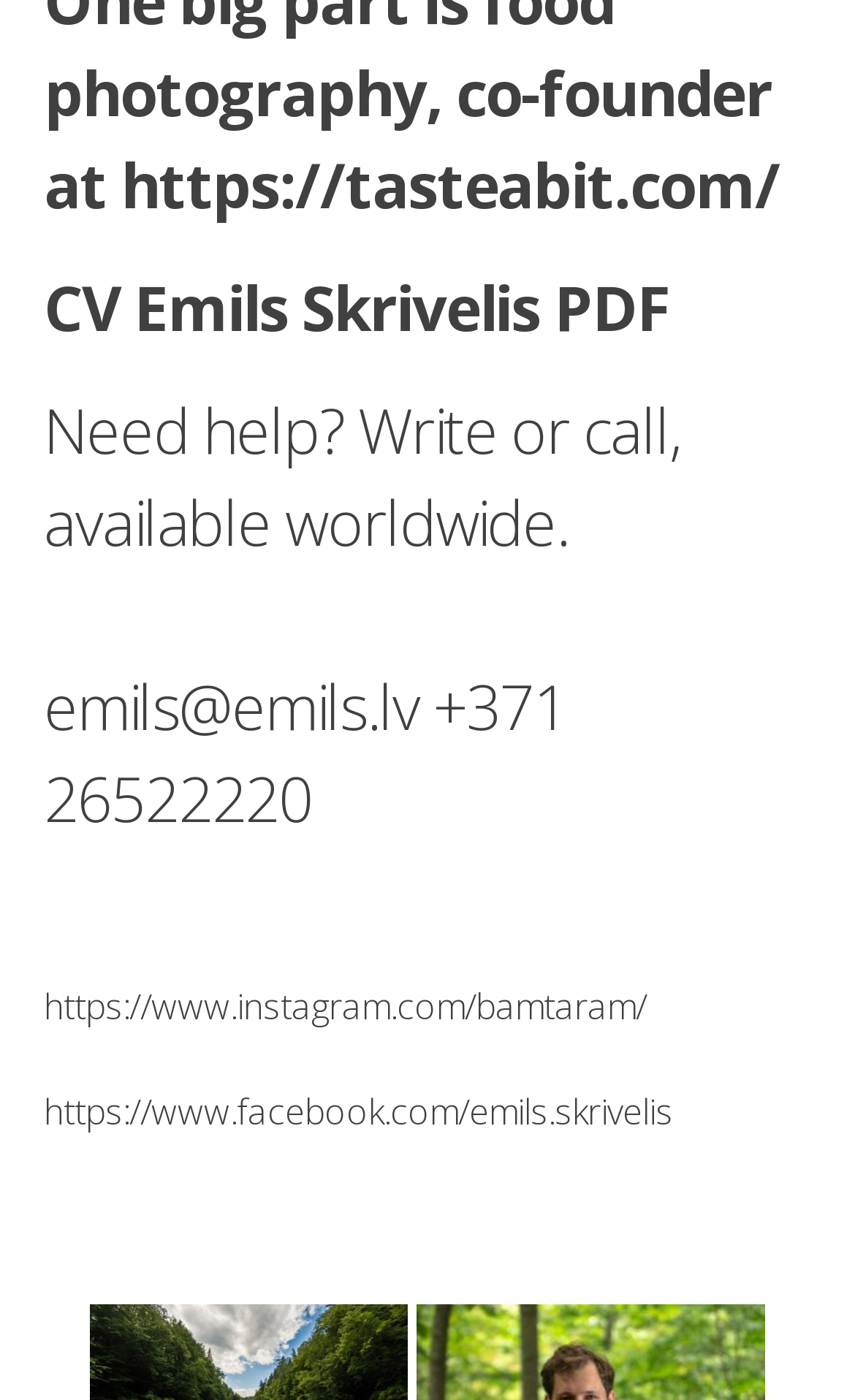How many social media links are available?
Based on the image, give a concise answer in the form of a single word or short phrase.

2